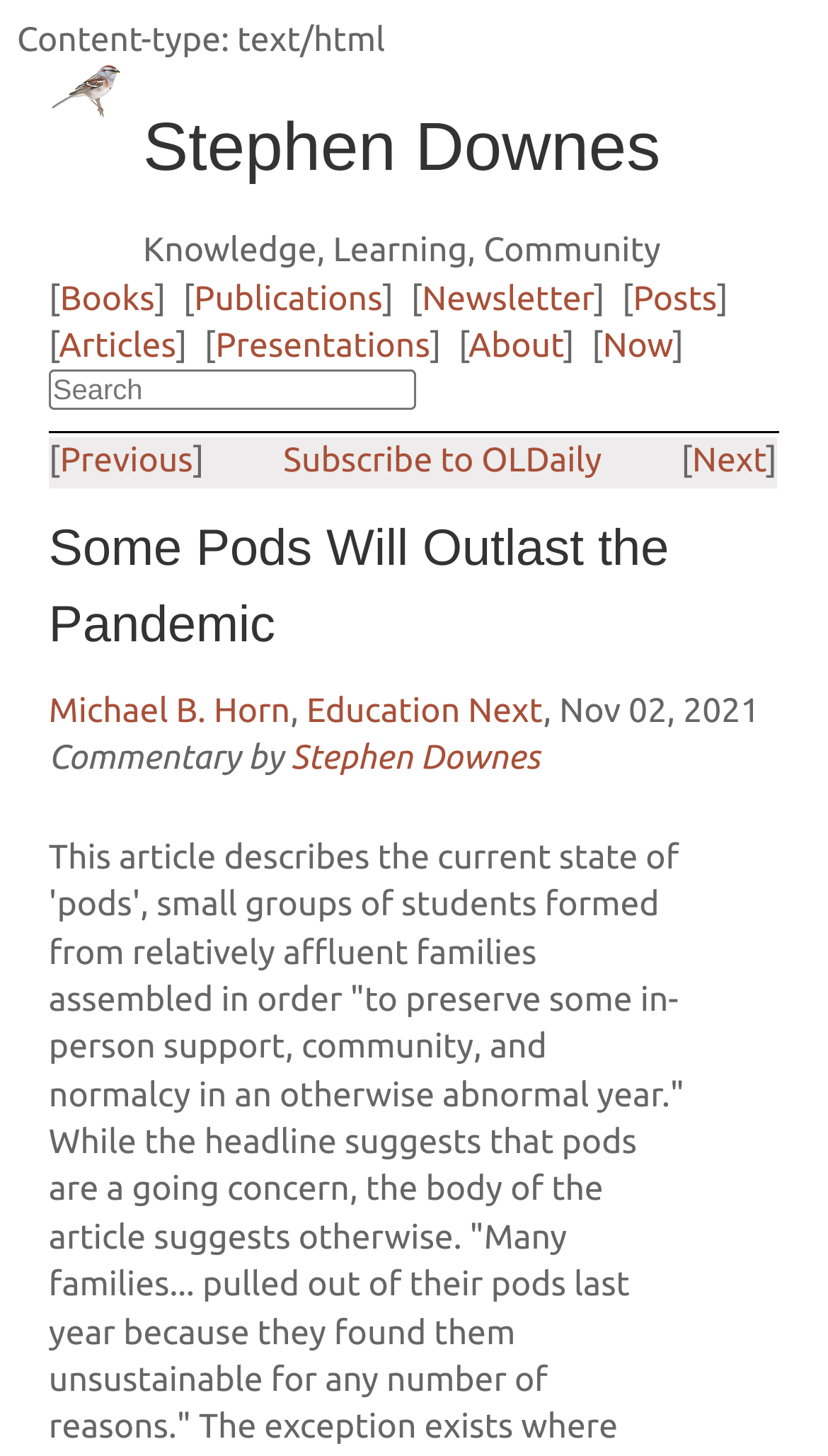For the following element description, predict the bounding box coordinates in the format (top-left x, top-left y, bottom-right x, bottom-right y). All values should be floating point numbers between 0 and 1. Description: name="q" placeholder="Search"

[0.059, 0.254, 0.502, 0.282]